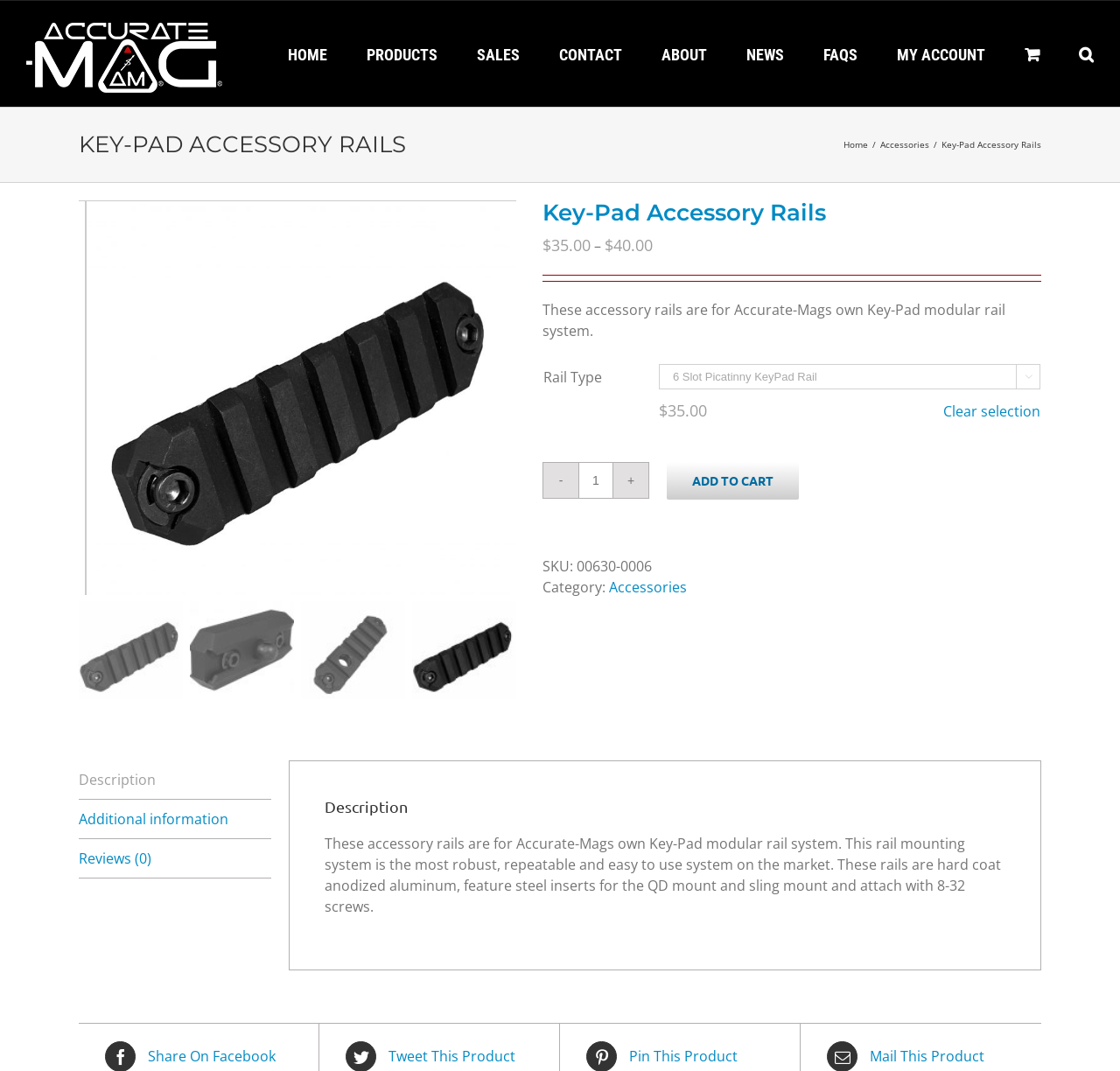Extract the text of the main heading from the webpage.

KEY-PAD ACCESSORY RAILS